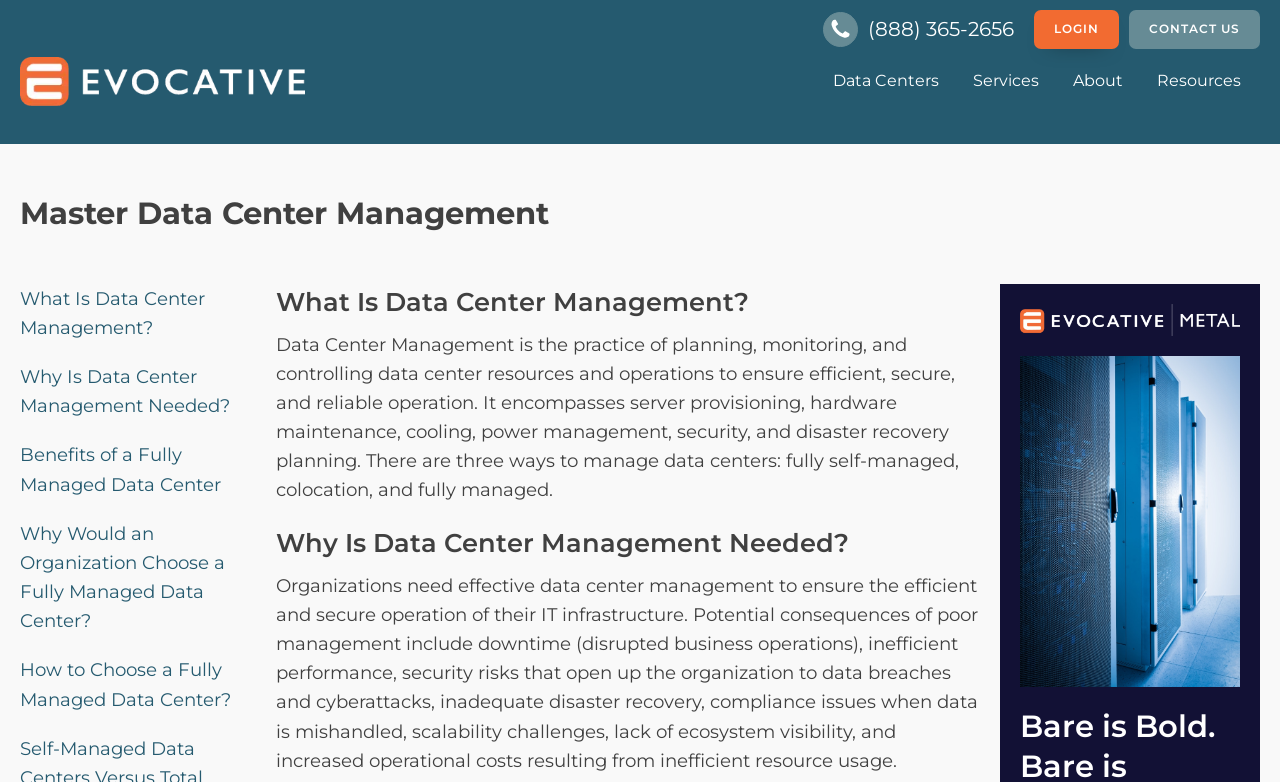Select the bounding box coordinates of the element I need to click to carry out the following instruction: "Click the 'CONTACT US' link".

[0.882, 0.013, 0.984, 0.062]